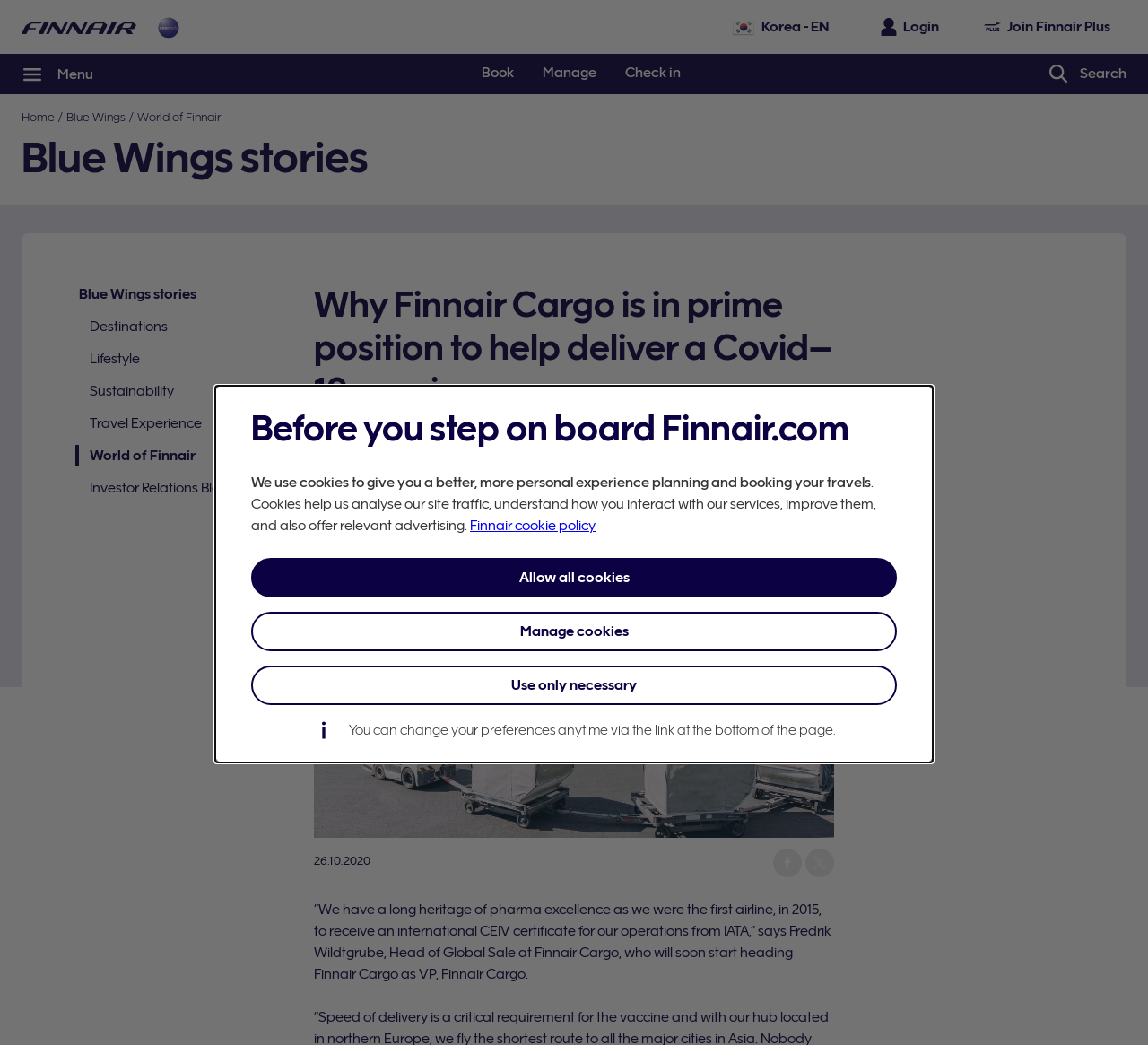Highlight the bounding box coordinates of the region I should click on to meet the following instruction: "Click on the 'Login' button".

[0.754, 0.007, 0.832, 0.045]